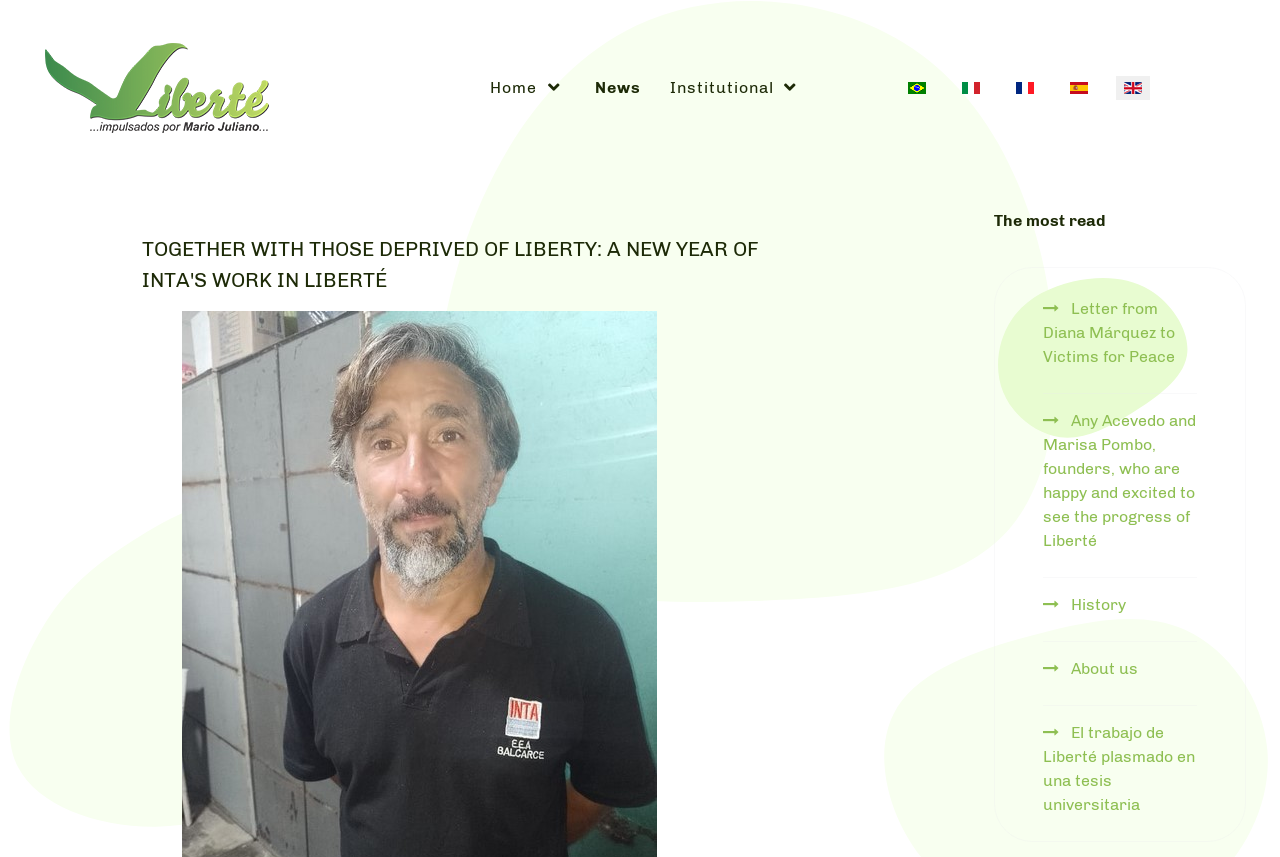Pinpoint the bounding box coordinates of the area that must be clicked to complete this instruction: "Click on the 'Home' link".

None